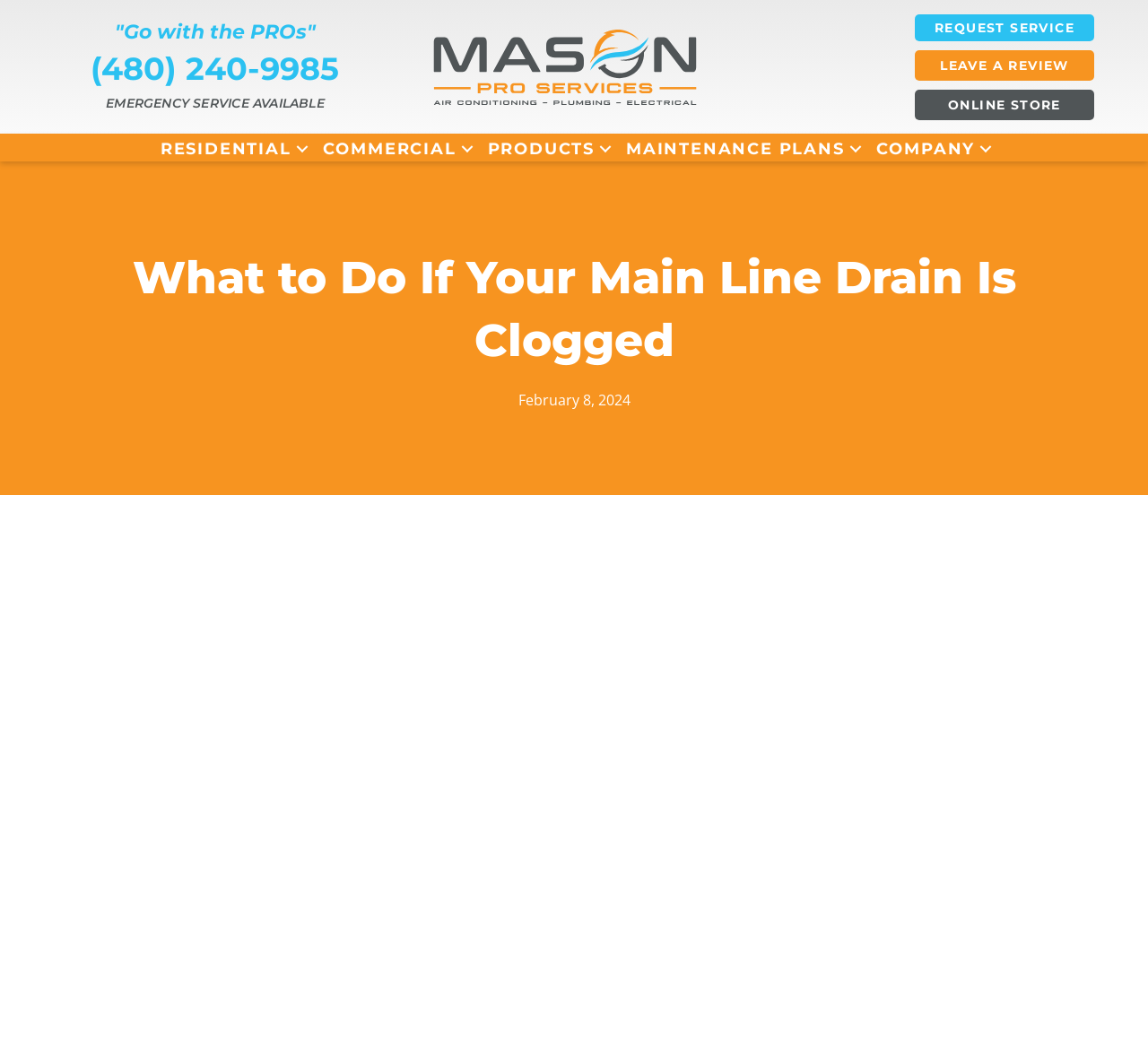What is the phone number to call for emergency service?
Please give a detailed and elaborate answer to the question based on the image.

I found the phone number by looking at the heading element that says 'EMERGENCY SERVICE AVAILABLE' and then found the link element with the phone number '(480) 240-9985' right below it.